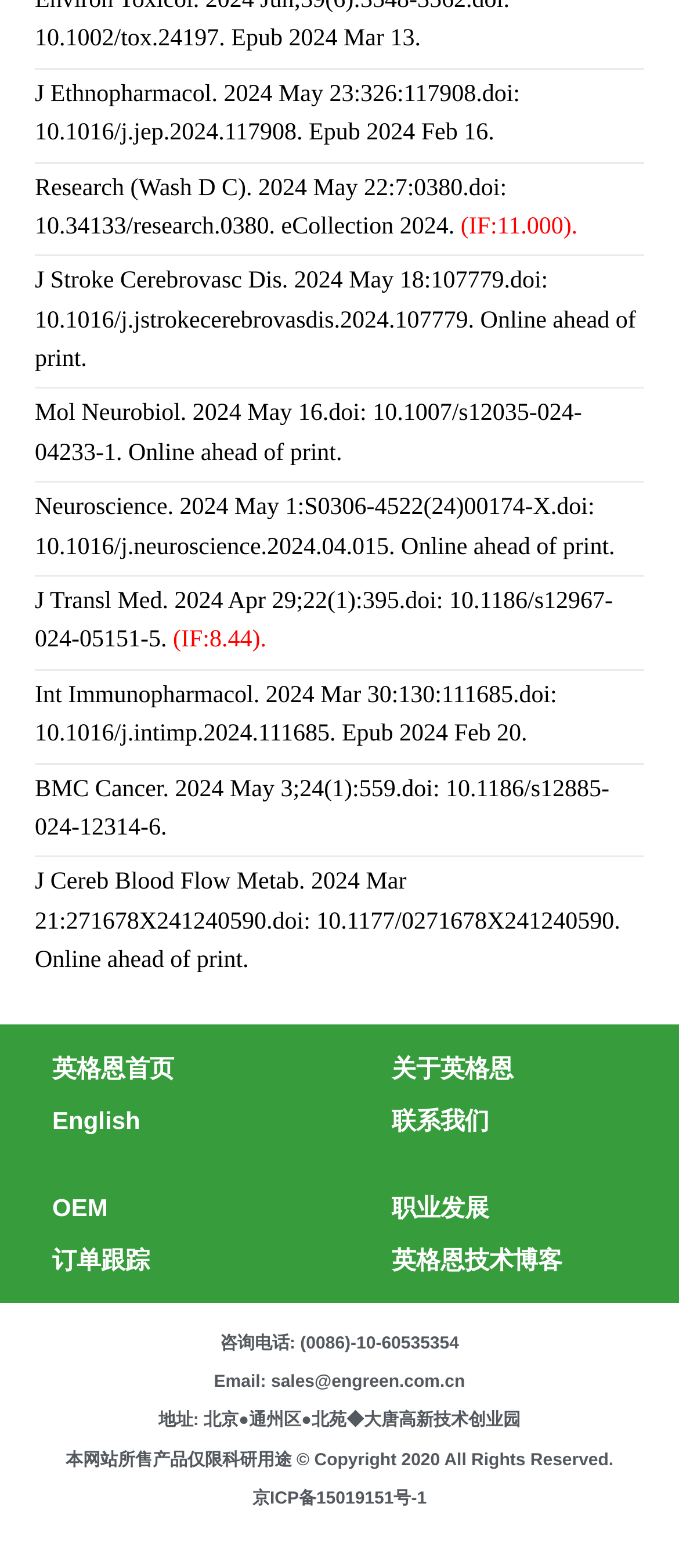Please respond to the question with a concise word or phrase:
How can I contact the company?

Phone or Email